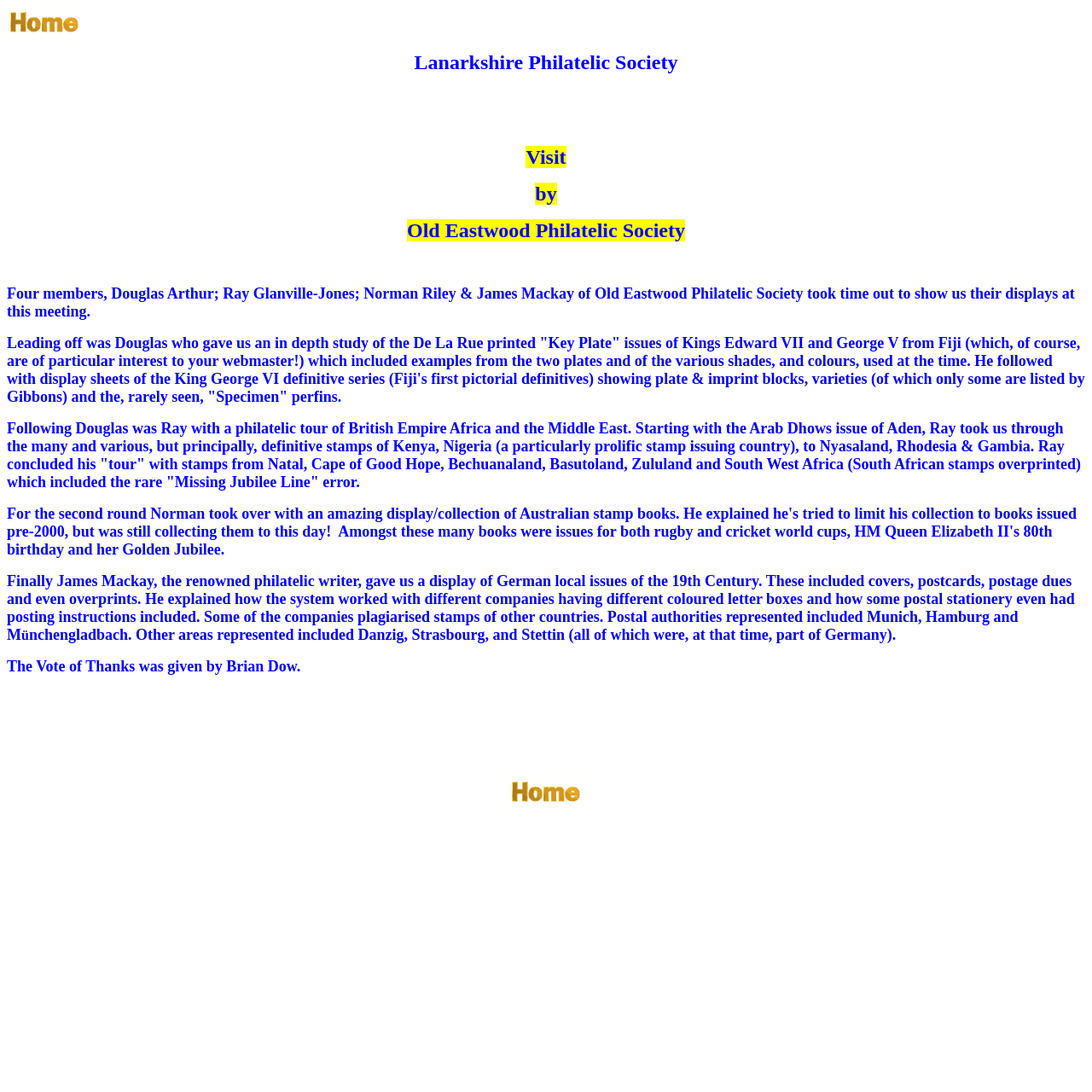Answer with a single word or phrase: 
Who gave the Vote of Thanks?

Brian Dow